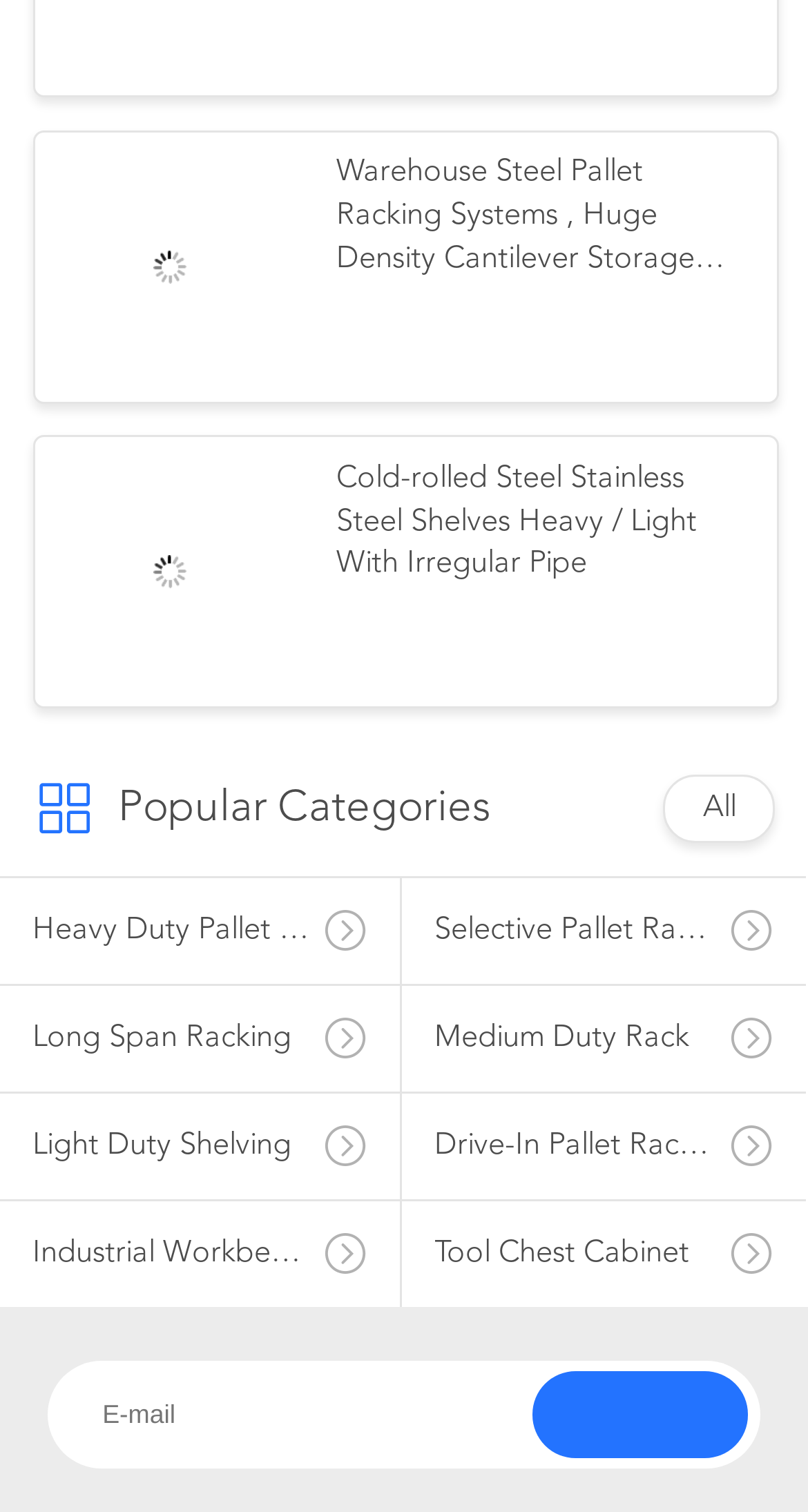Pinpoint the bounding box coordinates of the area that must be clicked to complete this instruction: "Enter email address".

[0.06, 0.9, 0.94, 0.972]